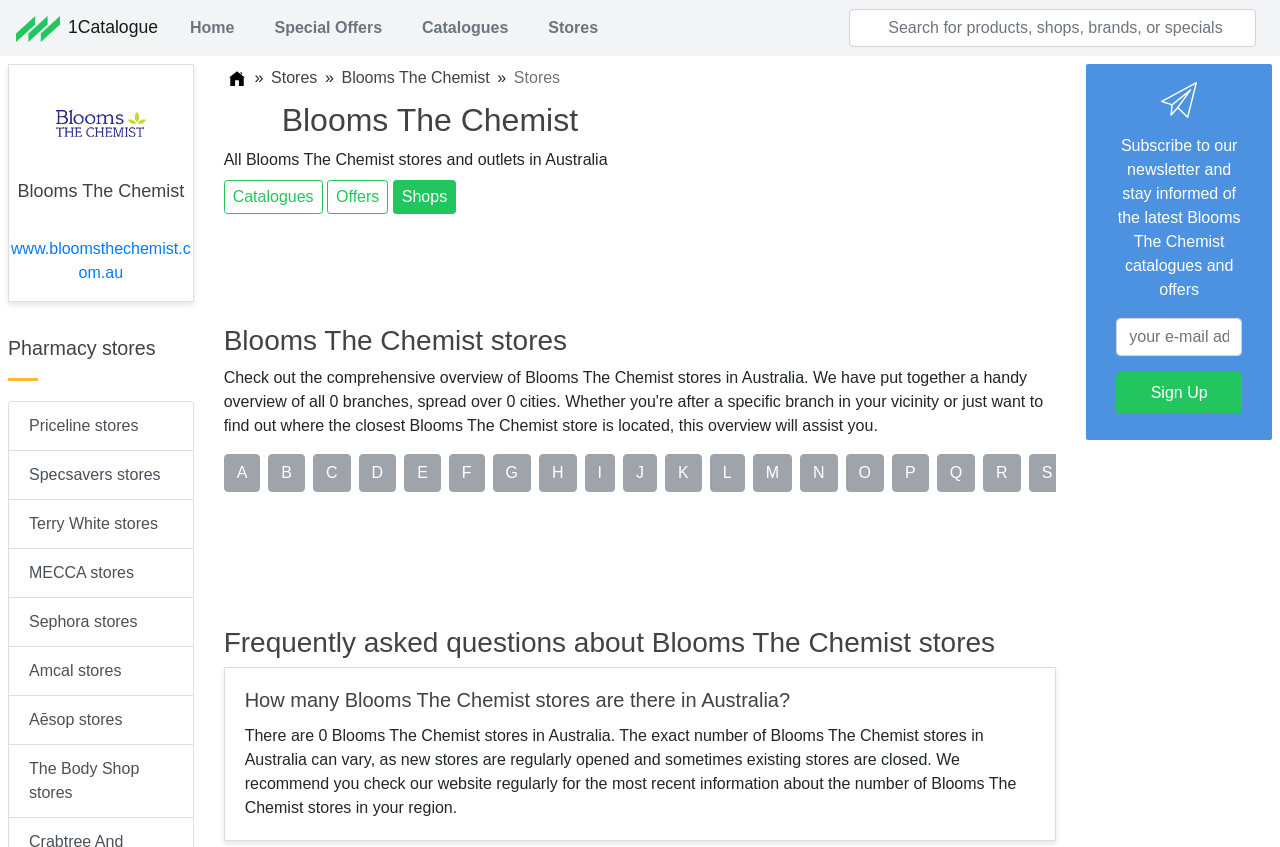Identify the main heading from the webpage and provide its text content.

Blooms The Chemist stores